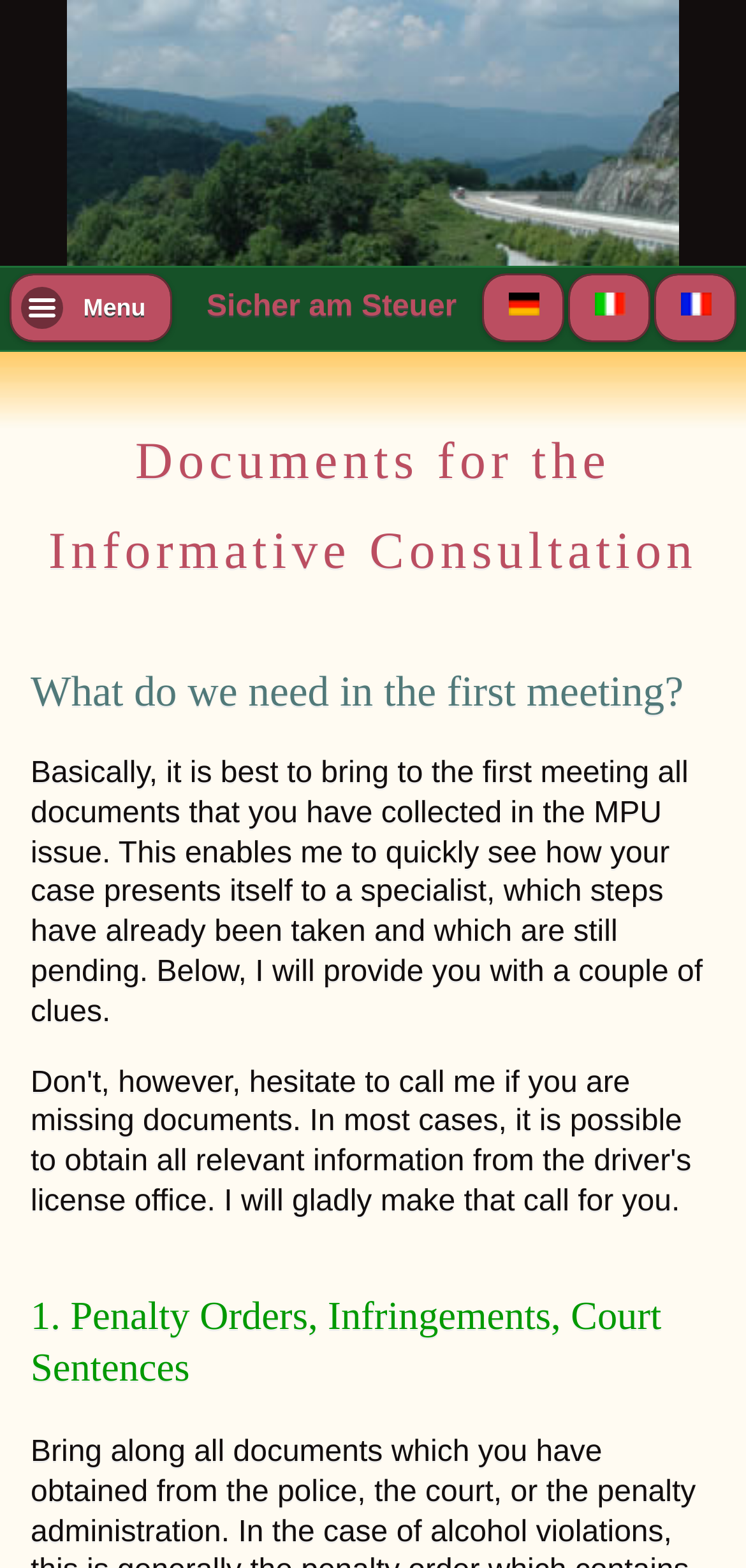Find and provide the bounding box coordinates for the UI element described with: "parent_node: Sicher am Steuer".

[0.762, 0.174, 0.872, 0.218]